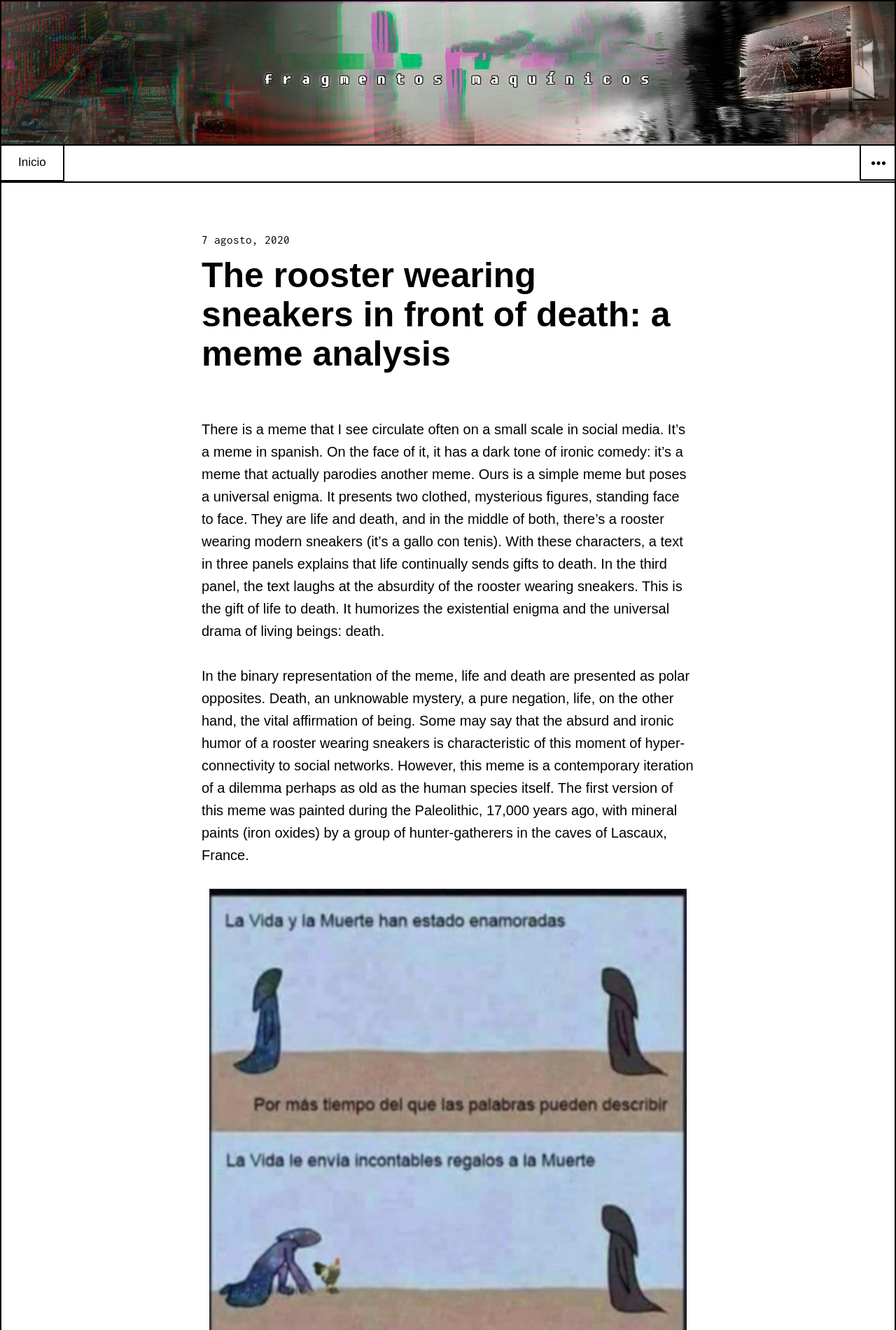Bounding box coordinates are given in the format (top-left x, top-left y, bottom-right x, bottom-right y). All values should be floating point numbers between 0 and 1. Provide the bounding box coordinate for the UI element described as: alt="Fragmentos Maquinicos"

[0.002, 0.001, 0.998, 0.109]